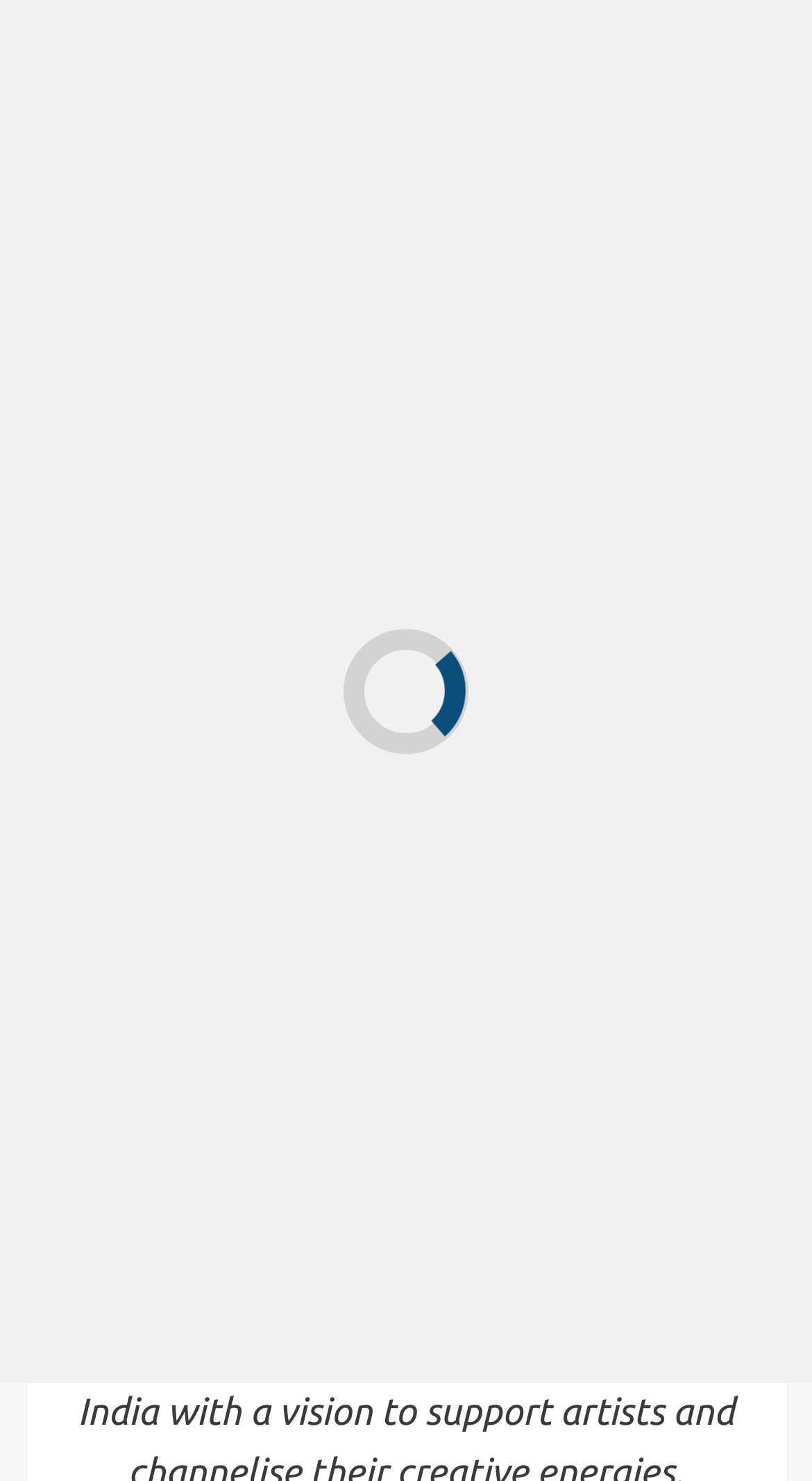Use a single word or phrase to respond to the question:
What is the title of the breadcrumb?

HOME